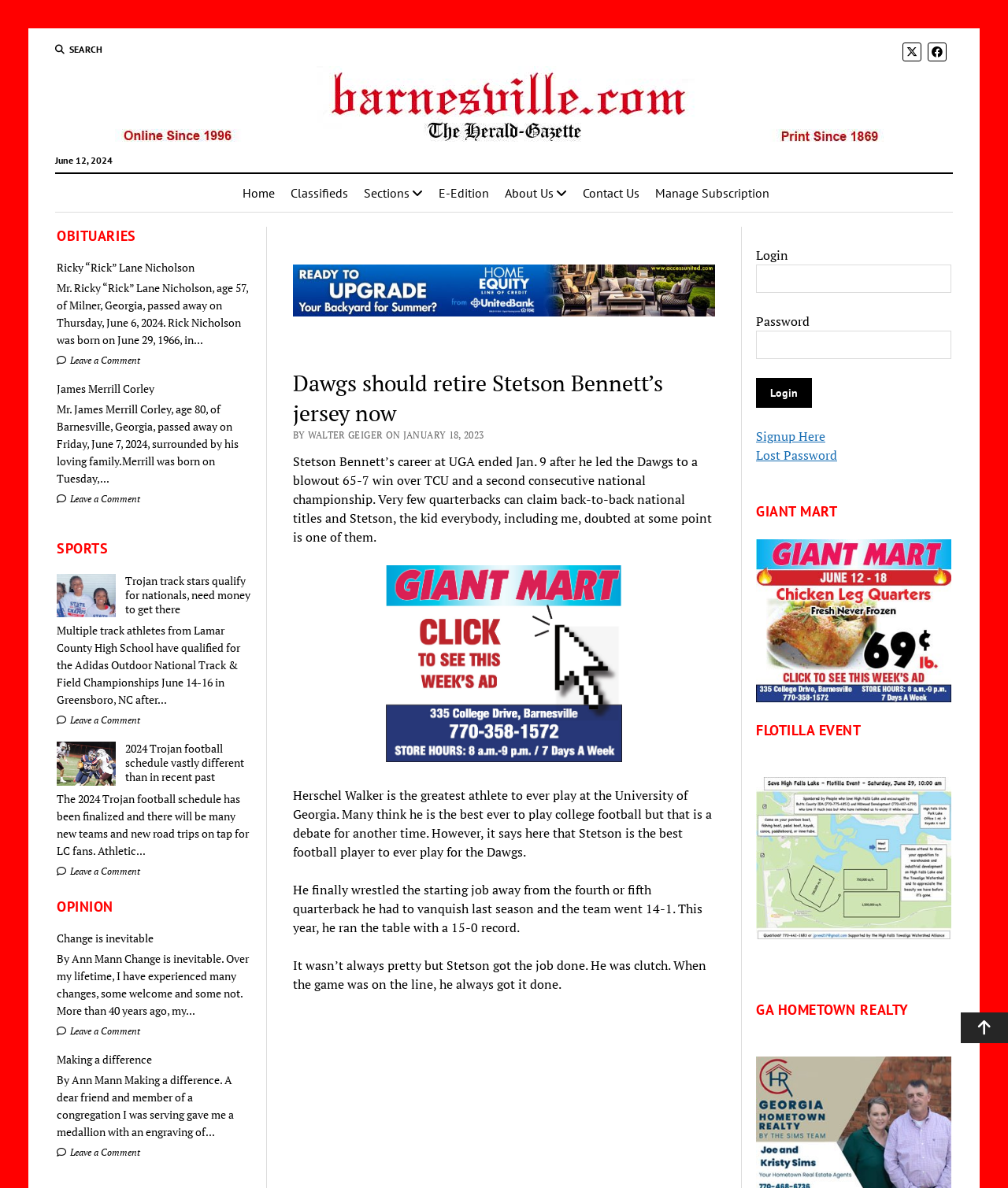Using the given description, provide the bounding box coordinates formatted as (top-left x, top-left y, bottom-right x, bottom-right y), with all values being floating point numbers between 0 and 1. Description: name="wp-submit" value="Login"

[0.75, 0.318, 0.805, 0.343]